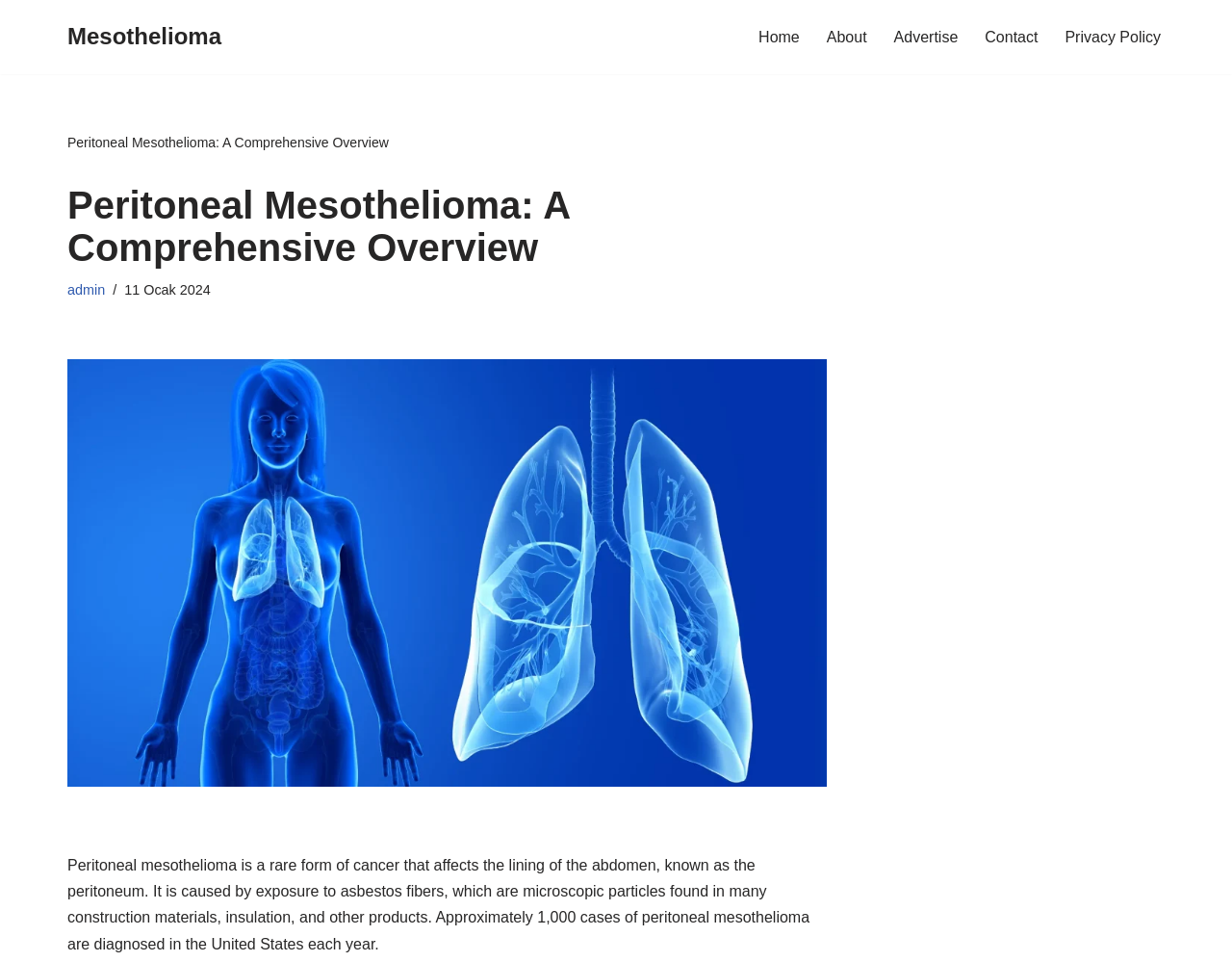Based on the image, please elaborate on the answer to the following question:
What is the cause of peritoneal mesothelioma?

Based on the webpage content, peritoneal mesothelioma is caused by exposure to asbestos fibers, which are microscopic particles found in many construction materials, insulation, and other products. This information is obtained from the static text element that provides a comprehensive overview of peritoneal mesothelioma.